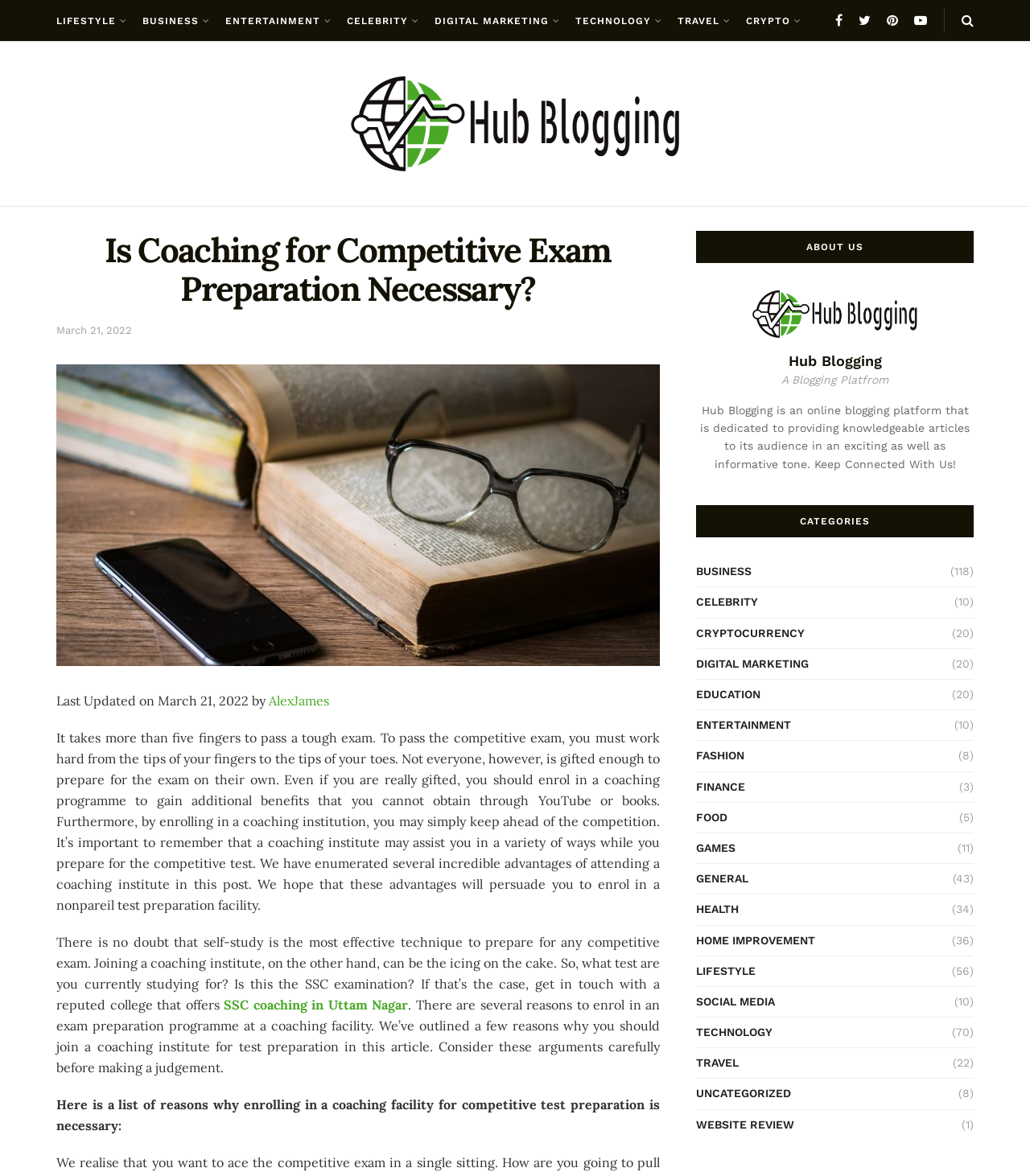What is the purpose of enrolling in a coaching institute?
Look at the image and construct a detailed response to the question.

The purpose of enrolling in a coaching institute can be determined by reading the content of the article, which mentions that enrolling in a coaching institute can provide additional benefits that cannot be obtained through self-study or other means.